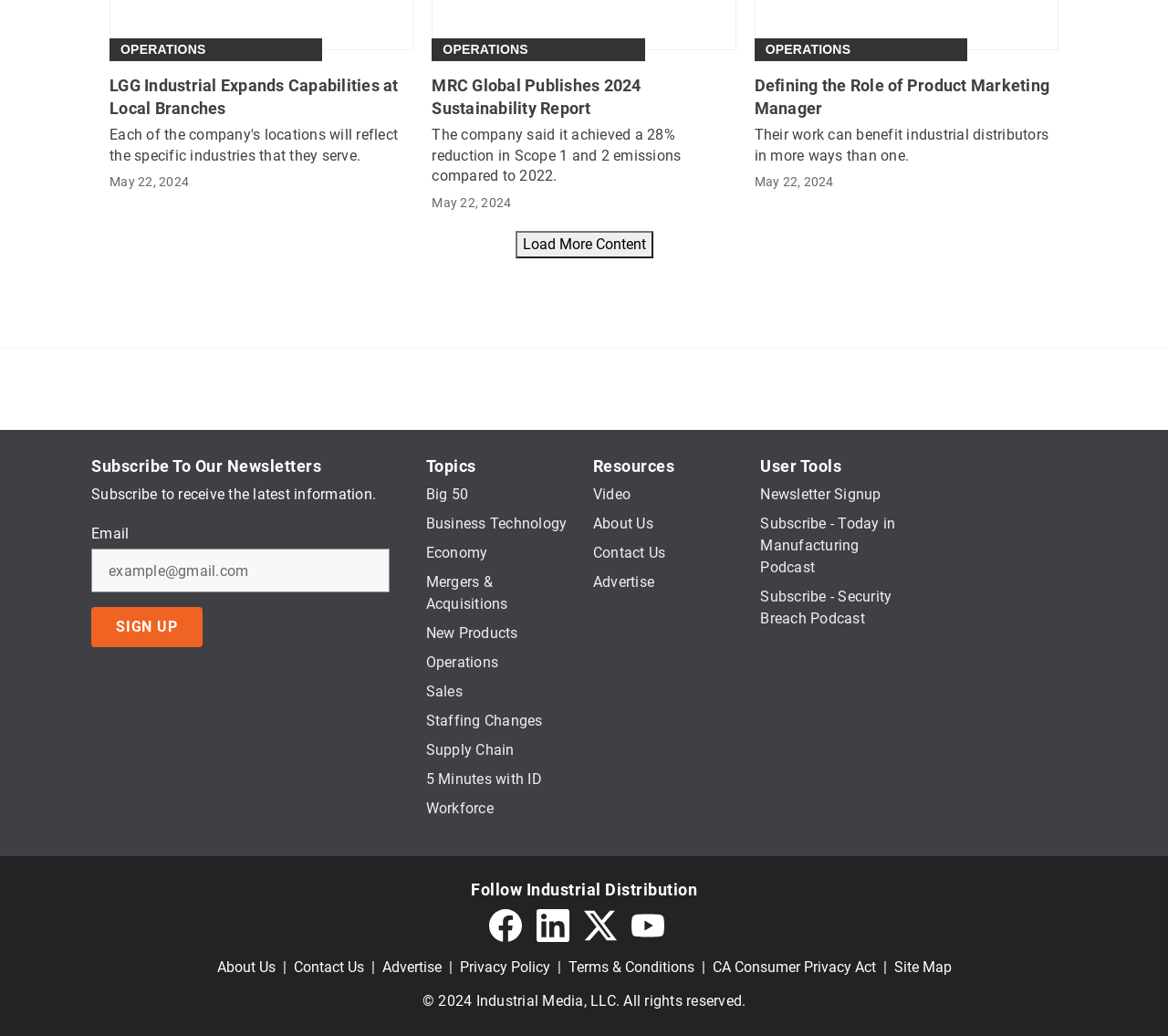Determine the bounding box of the UI element mentioned here: "Subscribe - Security Breach Podcast". The coordinates must be in the format [left, top, right, bottom] with values ranging from 0 to 1.

[0.651, 0.568, 0.764, 0.606]